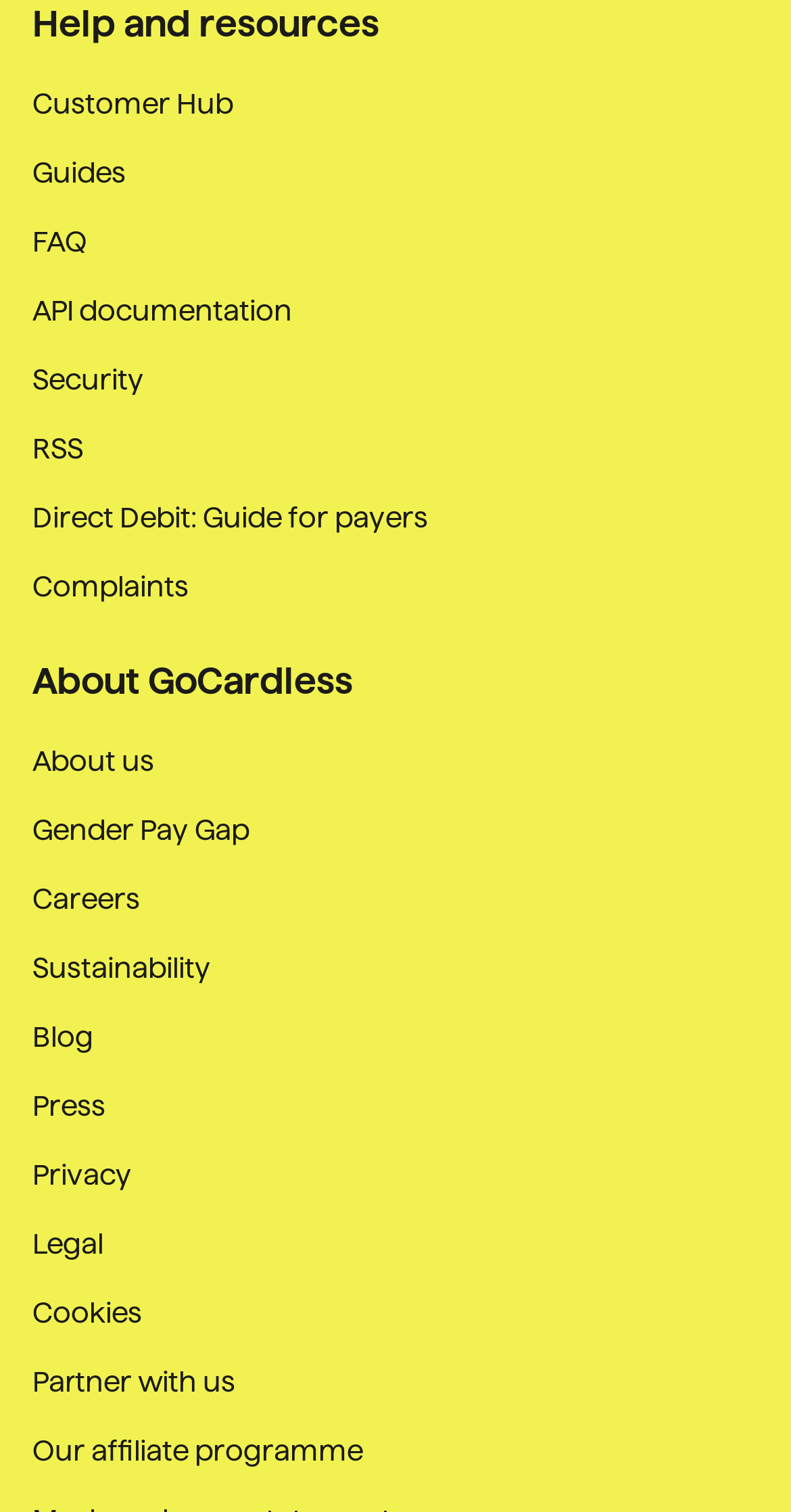Is there a link to 'Security' in the navigation menu?
Please describe in detail the information shown in the image to answer the question.

I searched for the link 'Security' within the navigation menu, which has a bounding box of [0.041, 0.001, 0.959, 0.435]. I found that there is a link element with a bounding box of [0.041, 0.238, 0.182, 0.265] and its OCR text is 'Security', which confirms the answer to this question.